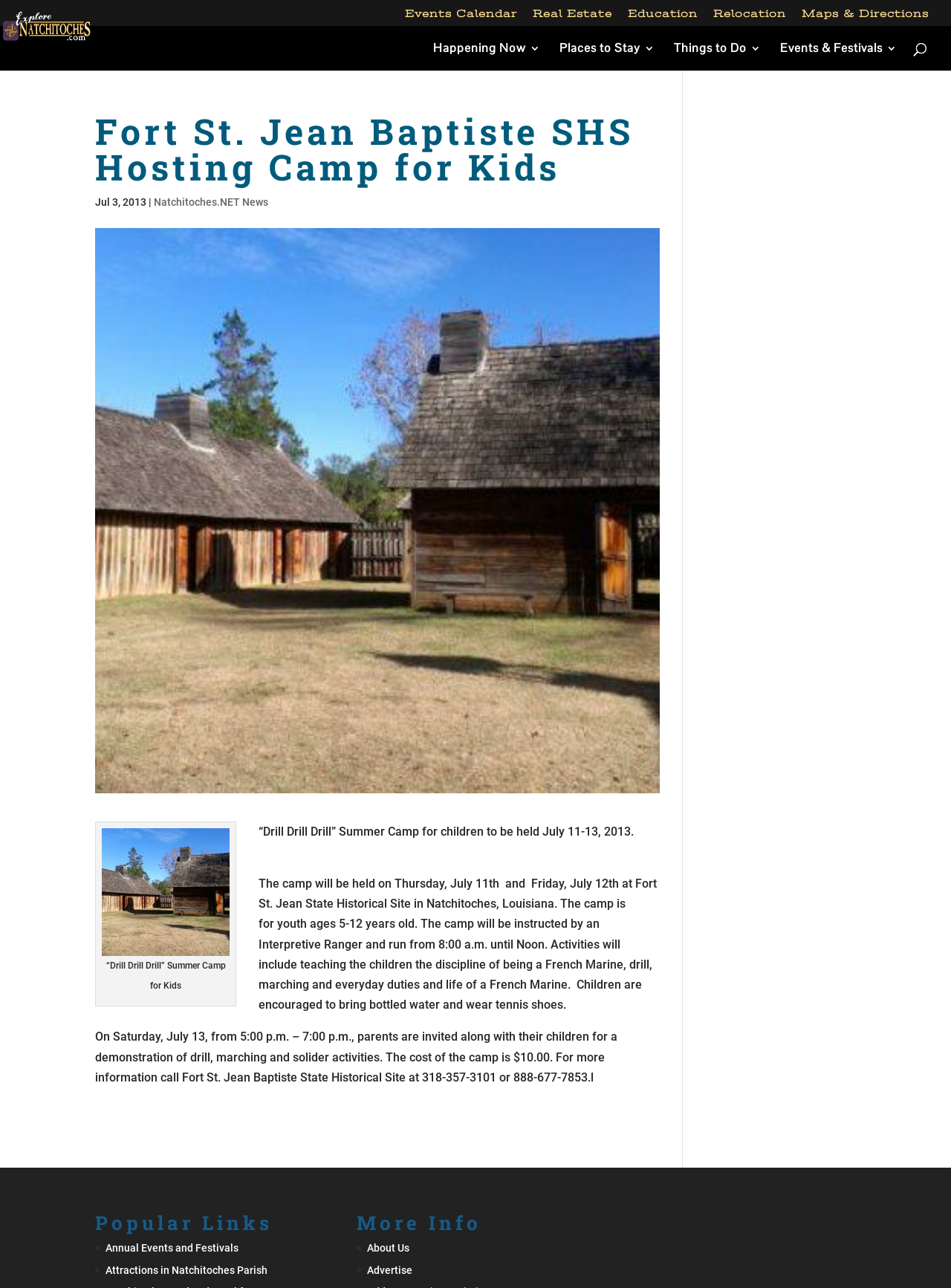Could you highlight the region that needs to be clicked to execute the instruction: "Learn about the 'Drill Drill Drill' Summer Camp"?

[0.111, 0.745, 0.237, 0.769]